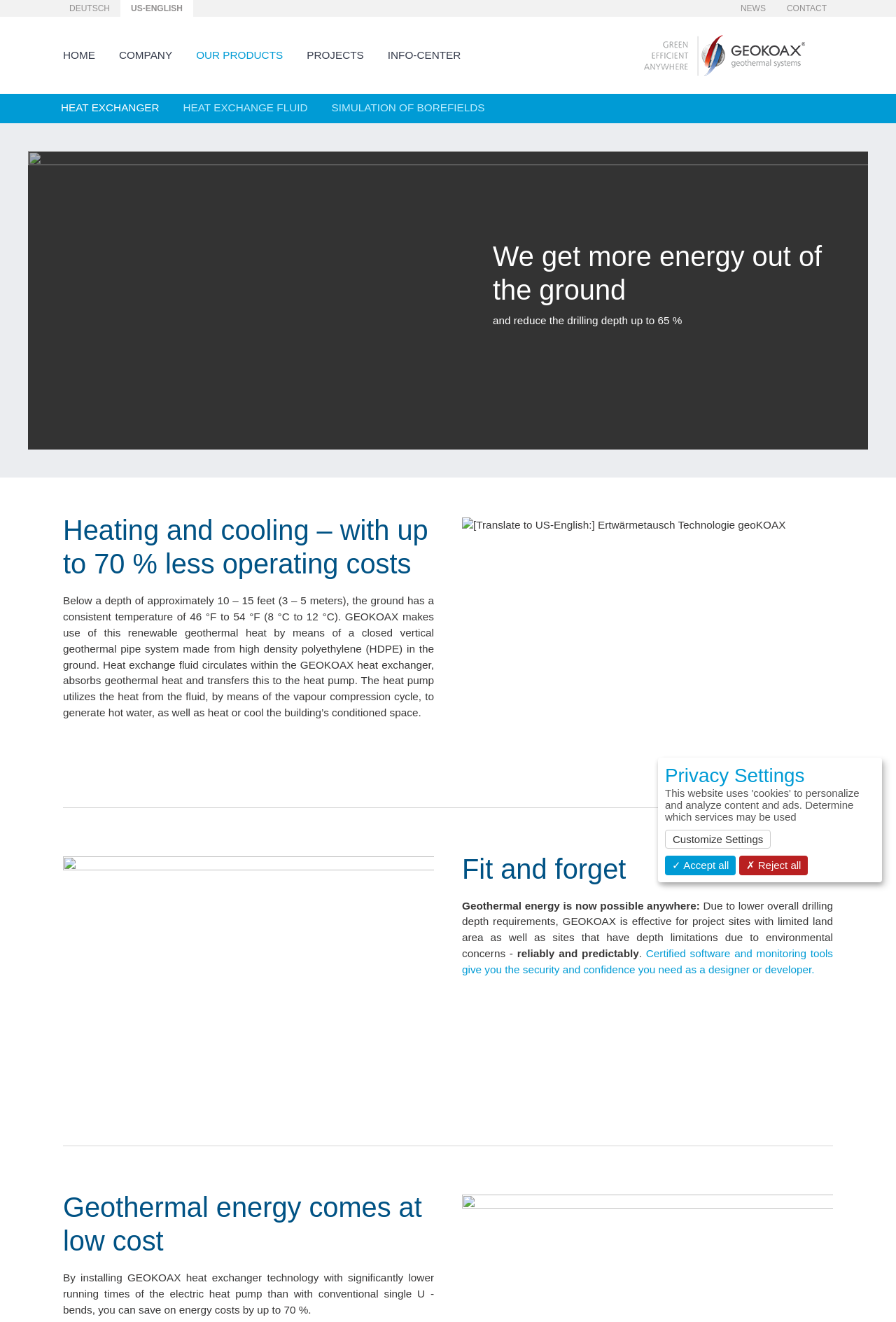Using the information in the image, give a detailed answer to the following question: What is the purpose of the GEOKOAX heat exchanger?

The GEOKOAX heat exchanger is used to absorb geothermal heat and transfer it to the heat pump, which then utilizes the heat to generate hot water, as well as heat or cool the building's conditioned space, as explained in the section describing the technology.